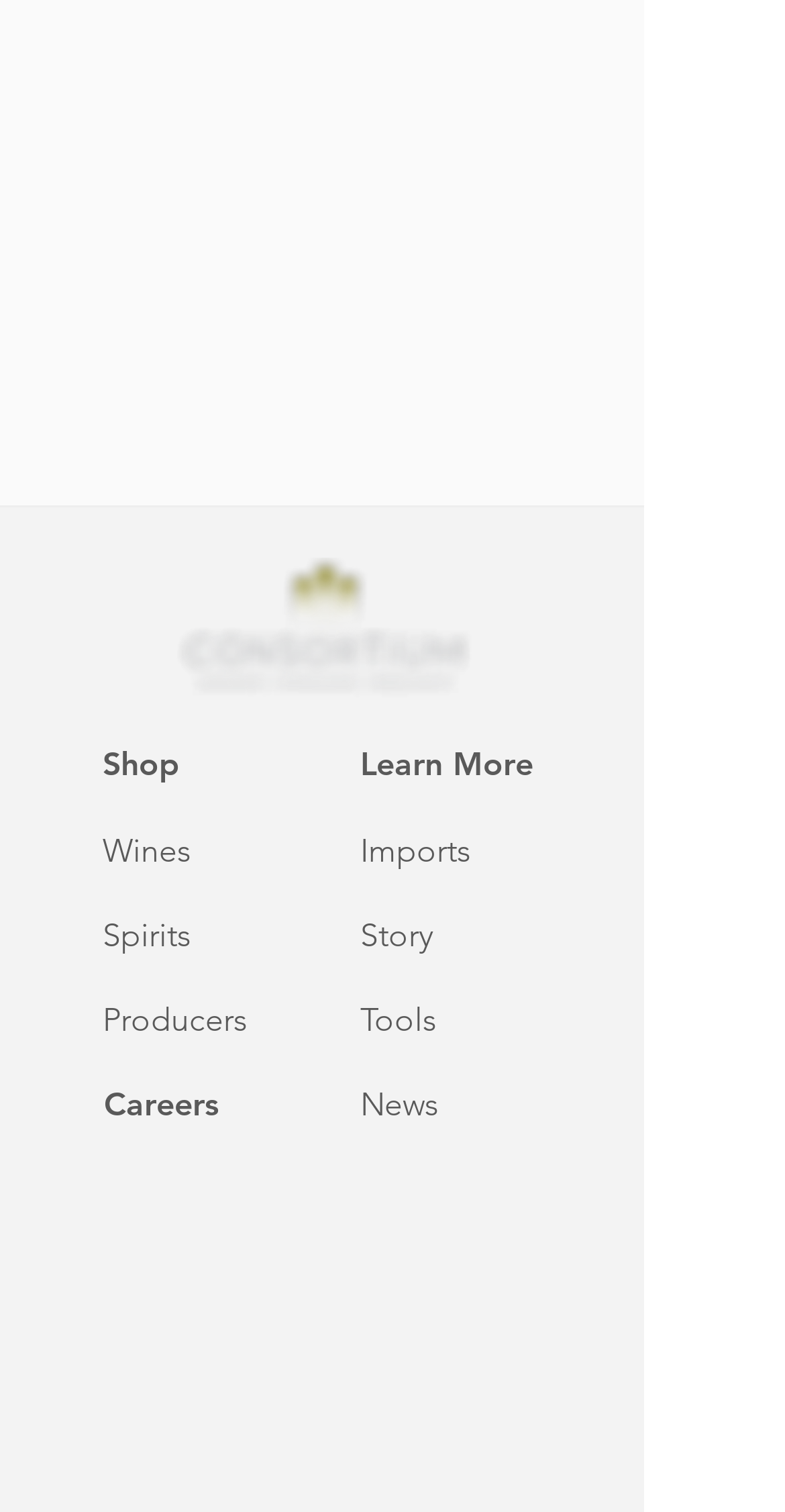How many social media links are there?
Based on the image, answer the question in a detailed manner.

I counted the number of link elements within the 'Social Bar' list, which are 'LinkedIn', 'Grey Instagram Icon', and 'Grey Facebook Icon', totaling 3 social media links.